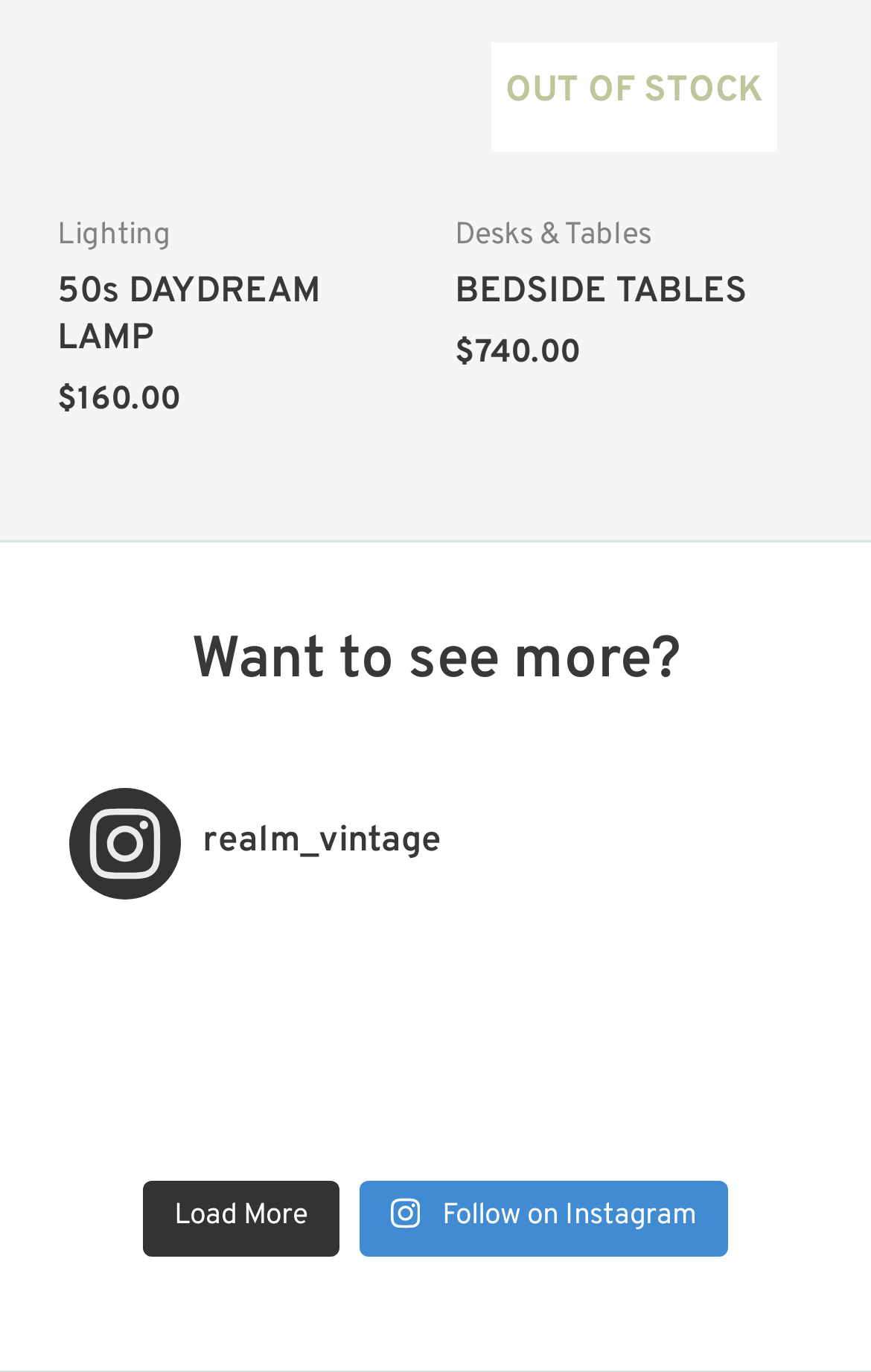Answer the question with a single word or phrase: 
What type of furniture is the BEDSIDE TABLES link related to?

Desks & Tables